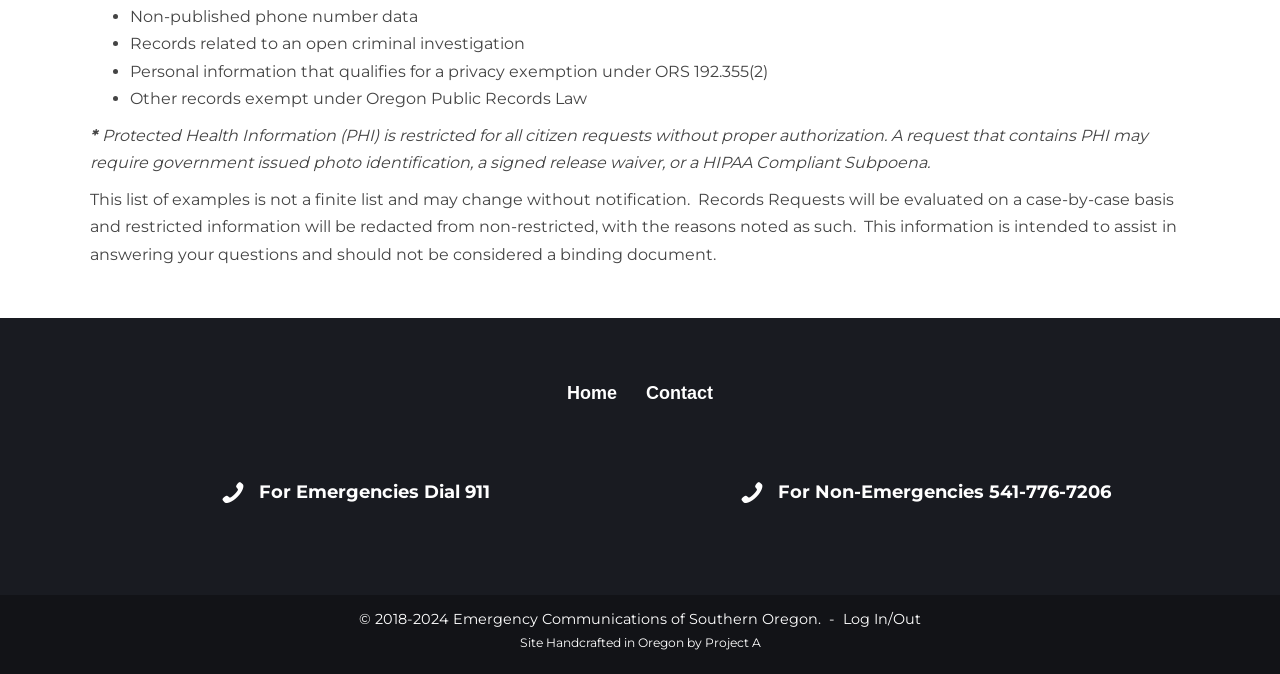Find the UI element described as: "Log In/Out" and predict its bounding box coordinates. Ensure the coordinates are four float numbers between 0 and 1, [left, top, right, bottom].

[0.659, 0.905, 0.72, 0.932]